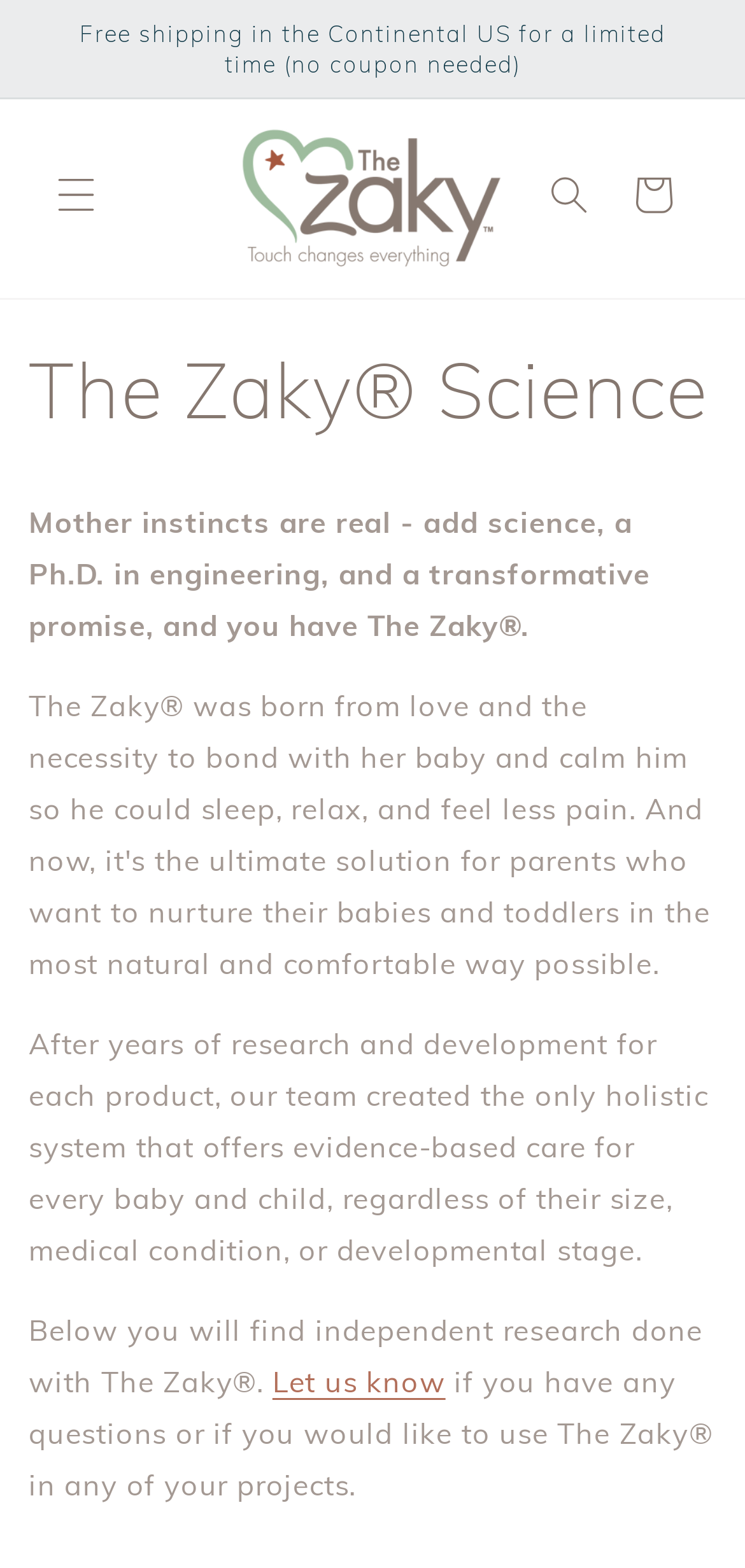What is the company name?
From the image, provide a succinct answer in one word or a short phrase.

The Zaky